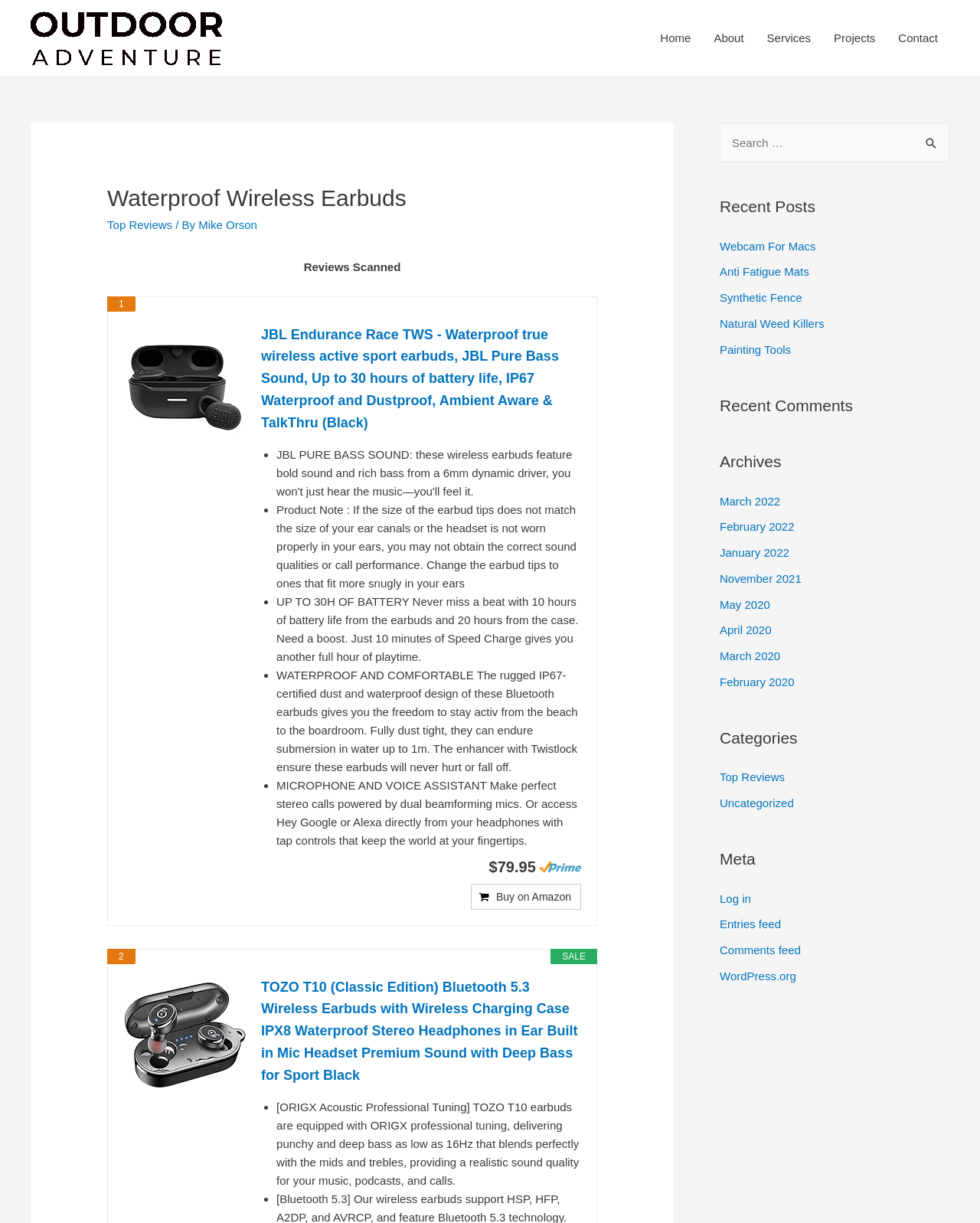Please find the bounding box coordinates of the element that needs to be clicked to perform the following instruction: "View the 'JBL Endurance Race TWS' product details". The bounding box coordinates should be four float numbers between 0 and 1, represented as [left, top, right, bottom].

[0.126, 0.265, 0.251, 0.365]